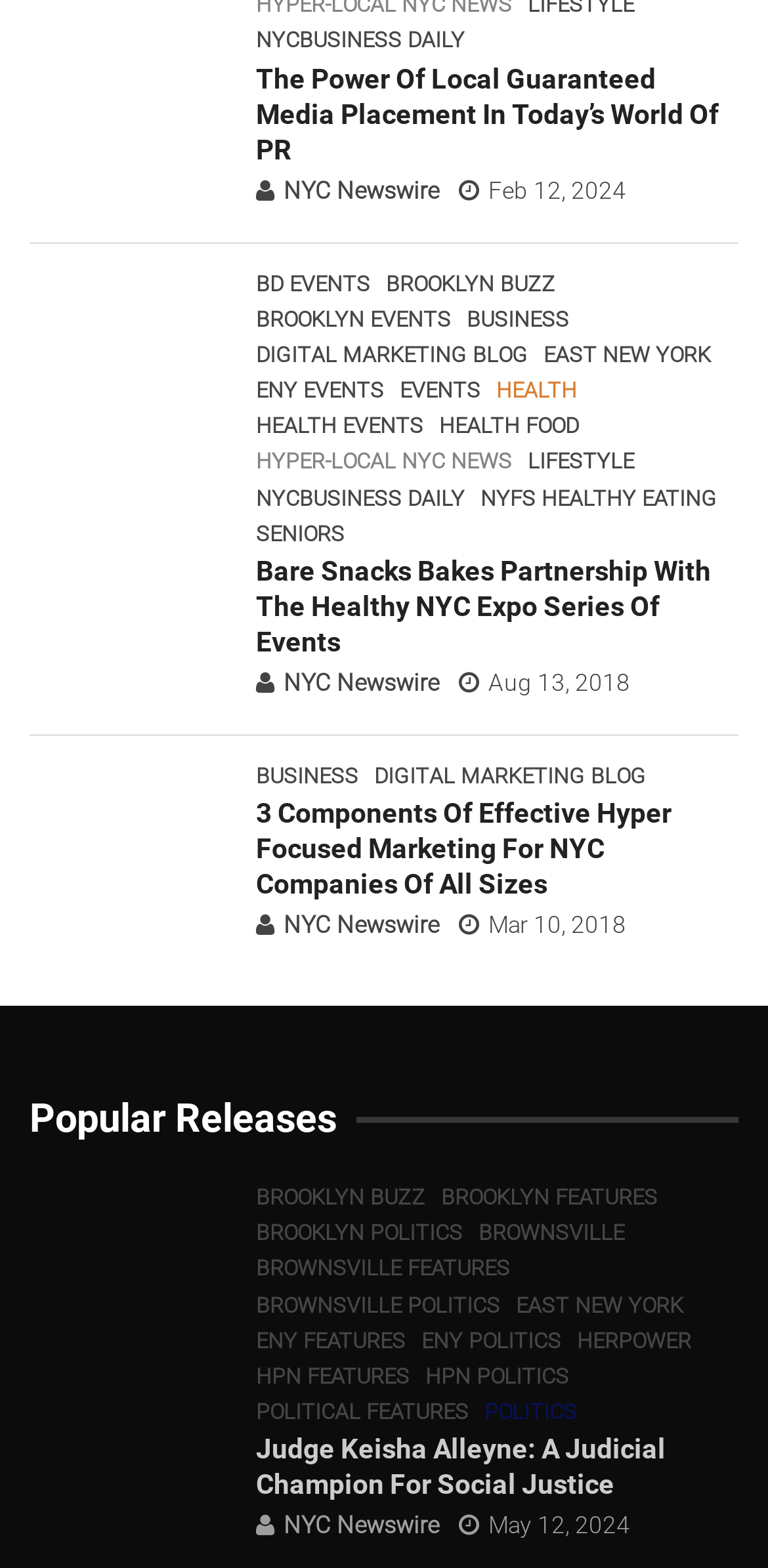Provide a brief response to the question using a single word or phrase: 
How many links are there under 'Popular Releases'?

14